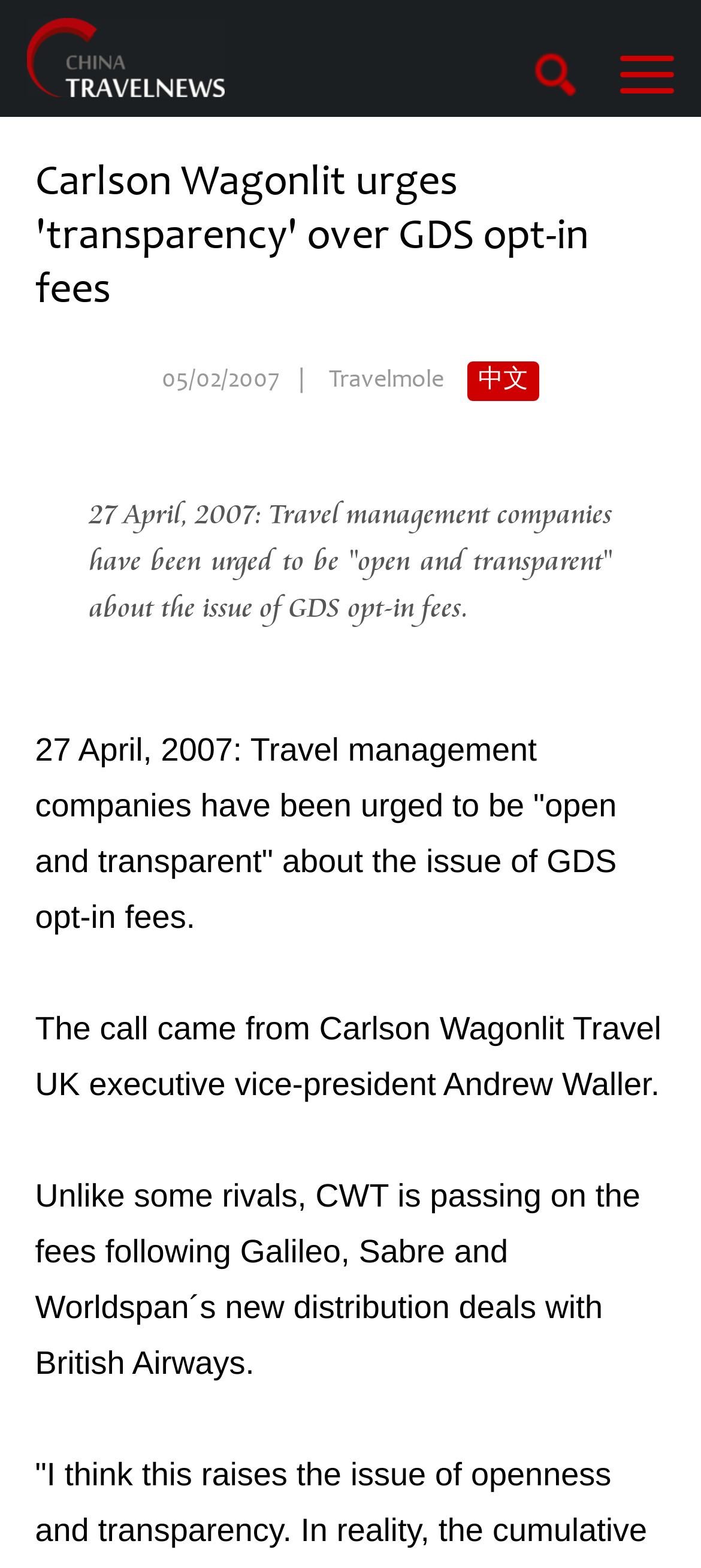Given the webpage screenshot, identify the bounding box of the UI element that matches this description: "alt="China Travel News"".

[0.038, 0.011, 0.321, 0.062]